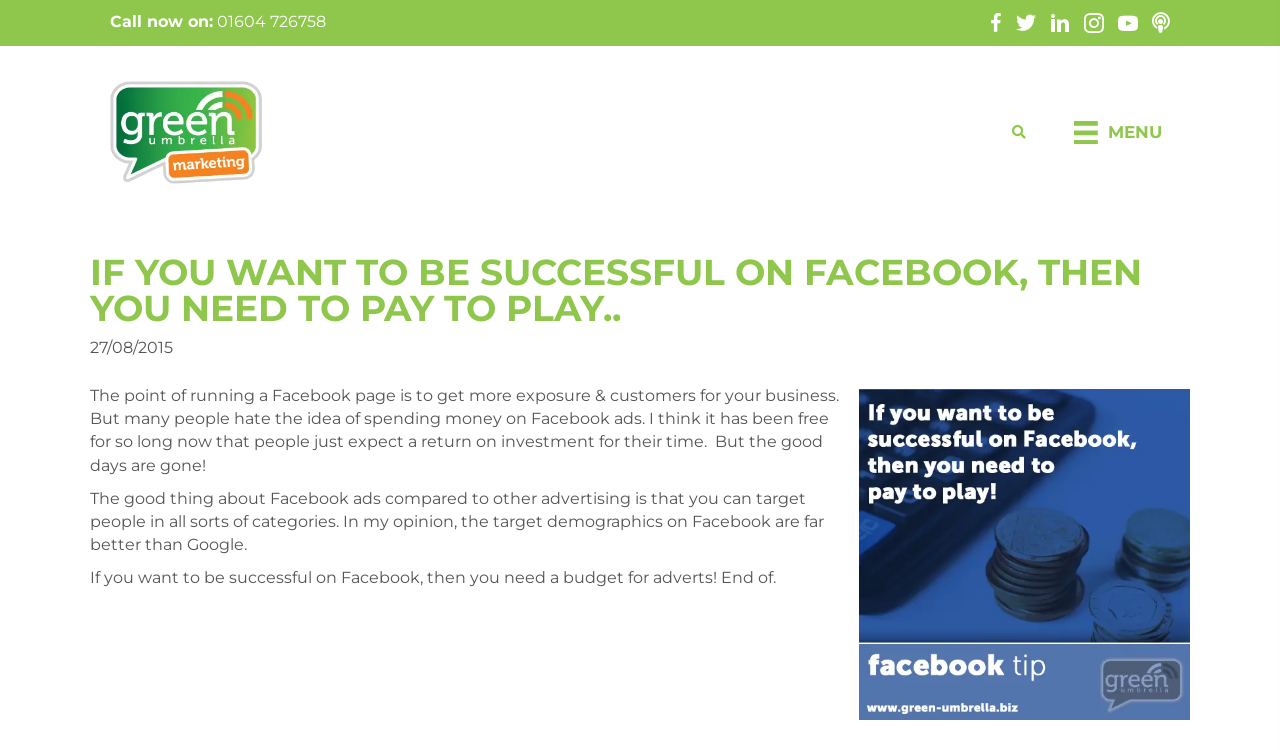Look at the image and answer the question in detail:
What is the phone number to call?

I found the phone number by looking at the static text element 'Call now on:' and the adjacent static text element '01604 726758' which provides the actual phone number.